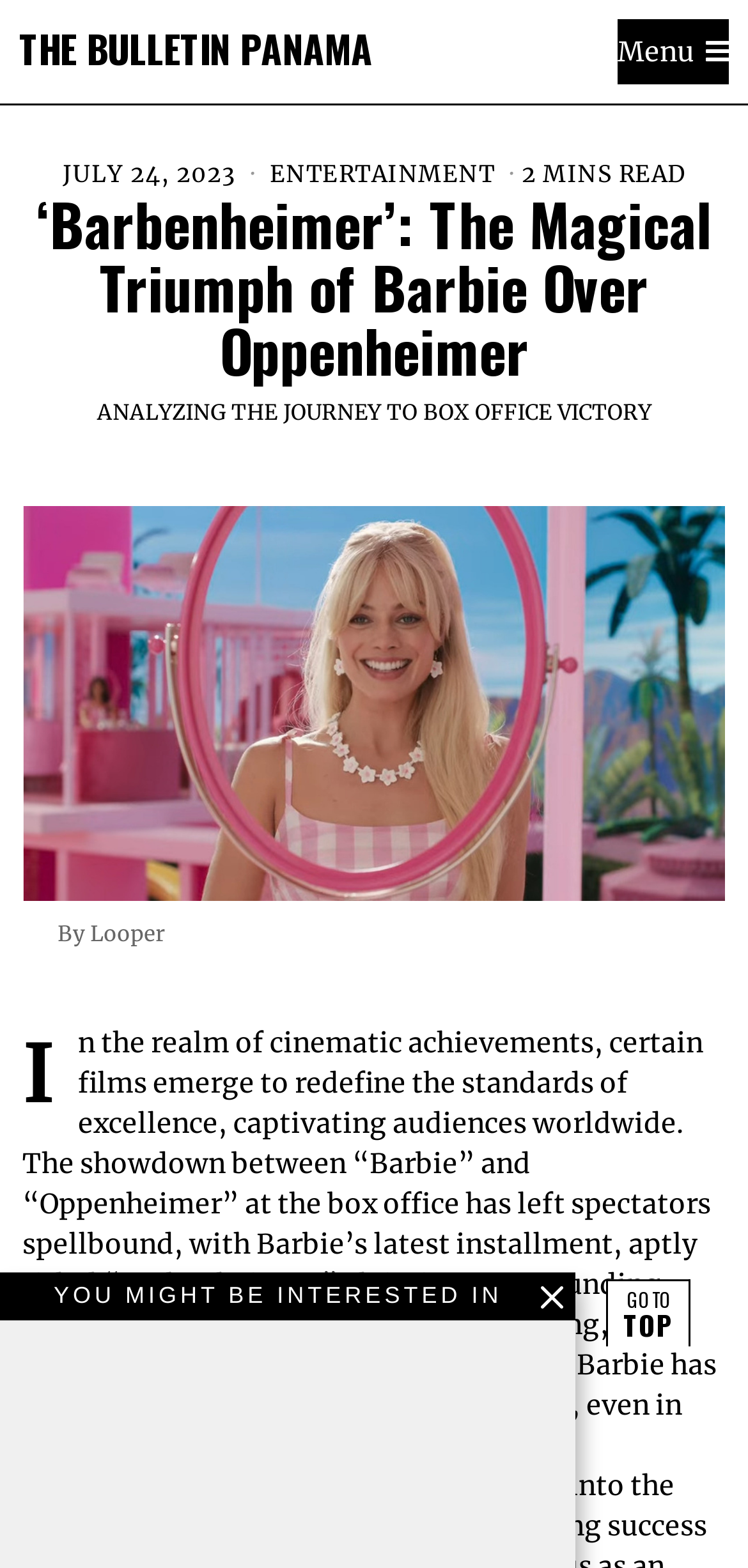Refer to the image and provide a thorough answer to this question:
What is the date of the article?

I found the date of the article by looking at the time element in the header section, which contains the static text 'JULY 24, 2023'.